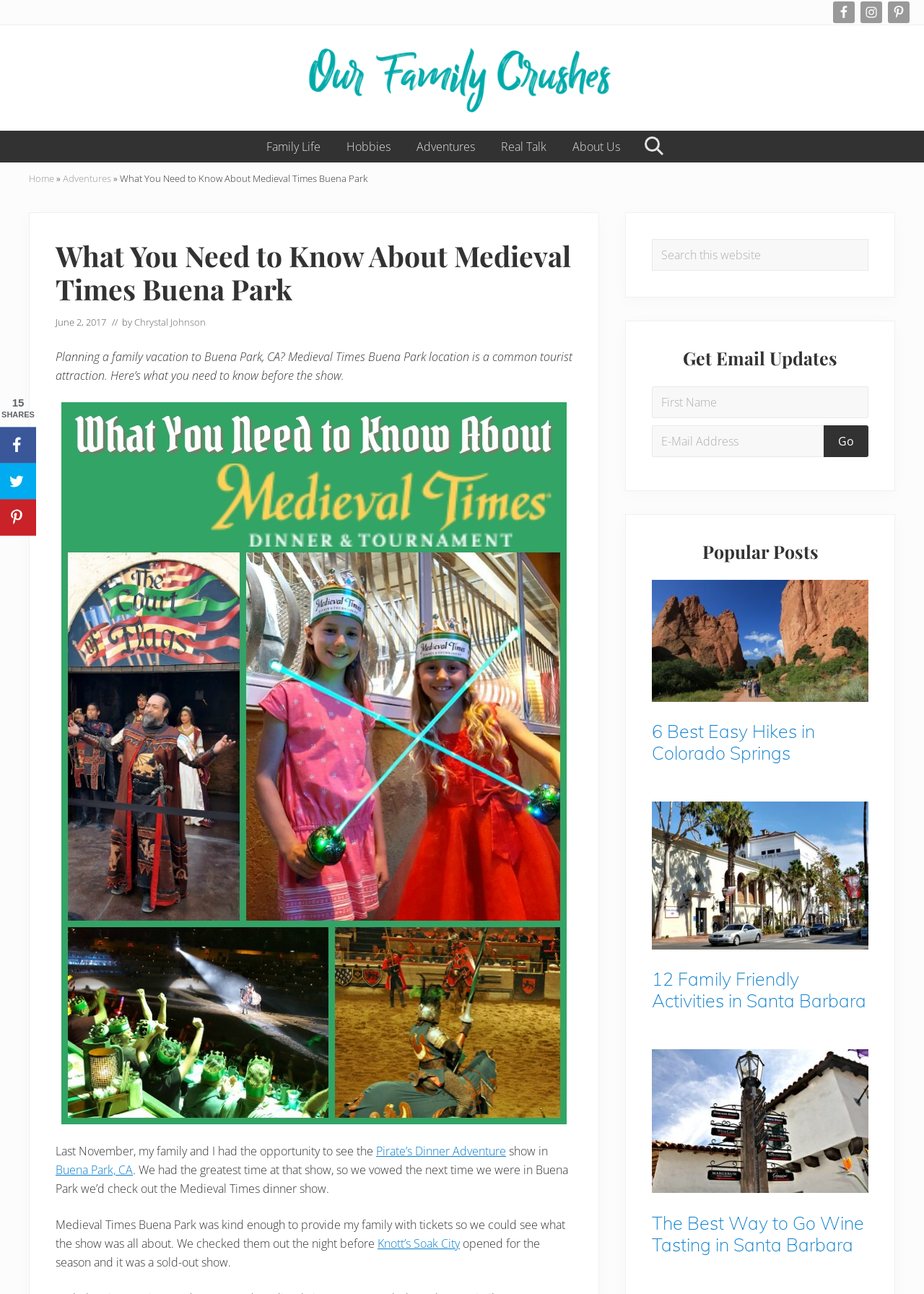Find the bounding box coordinates of the clickable element required to execute the following instruction: "Search this website". Provide the coordinates as four float numbers between 0 and 1, i.e., [left, top, right, bottom].

[0.705, 0.184, 0.94, 0.209]